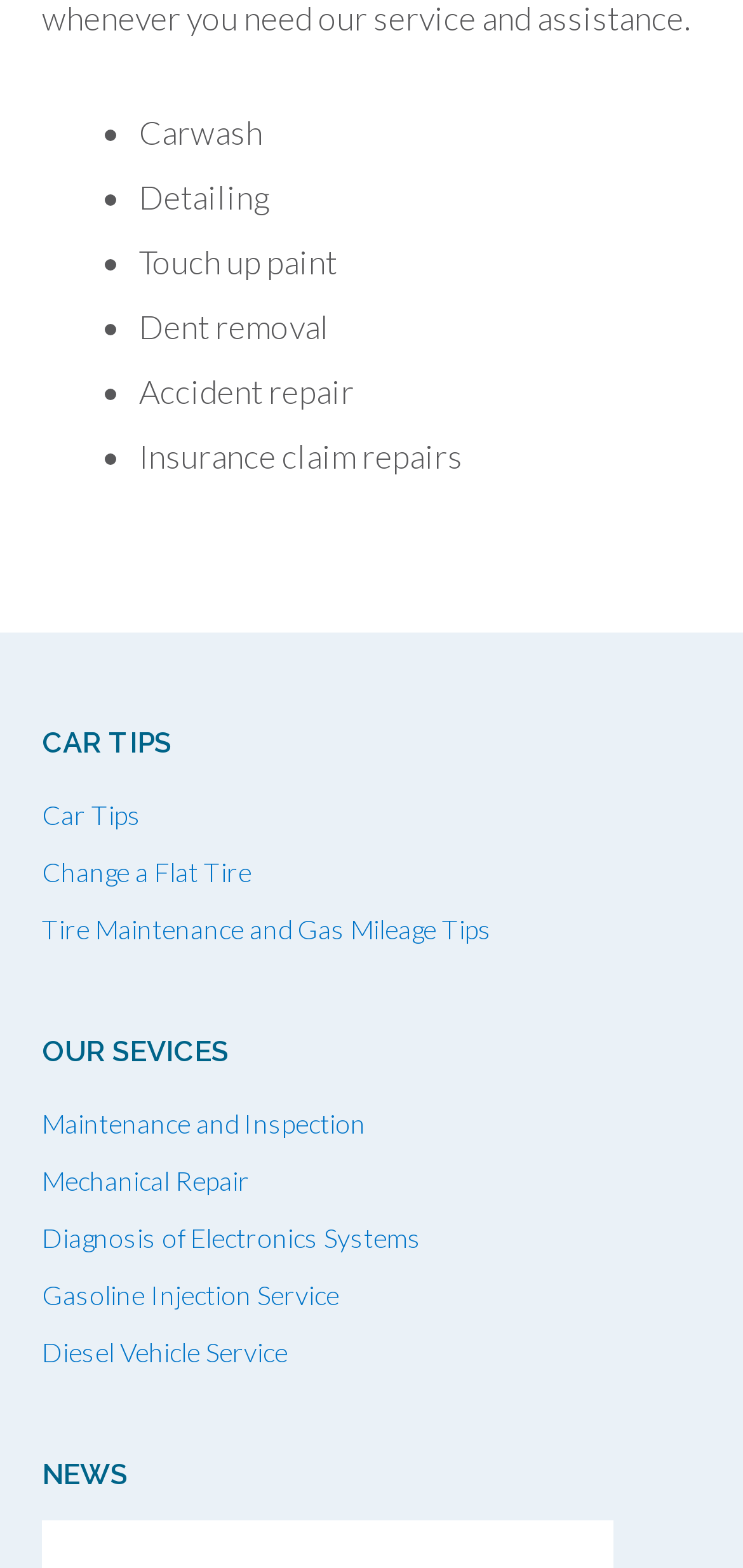Find the bounding box coordinates of the clickable region needed to perform the following instruction: "Explore Diagnosis of Electronics Systems". The coordinates should be provided as four float numbers between 0 and 1, i.e., [left, top, right, bottom].

[0.056, 0.779, 0.567, 0.8]